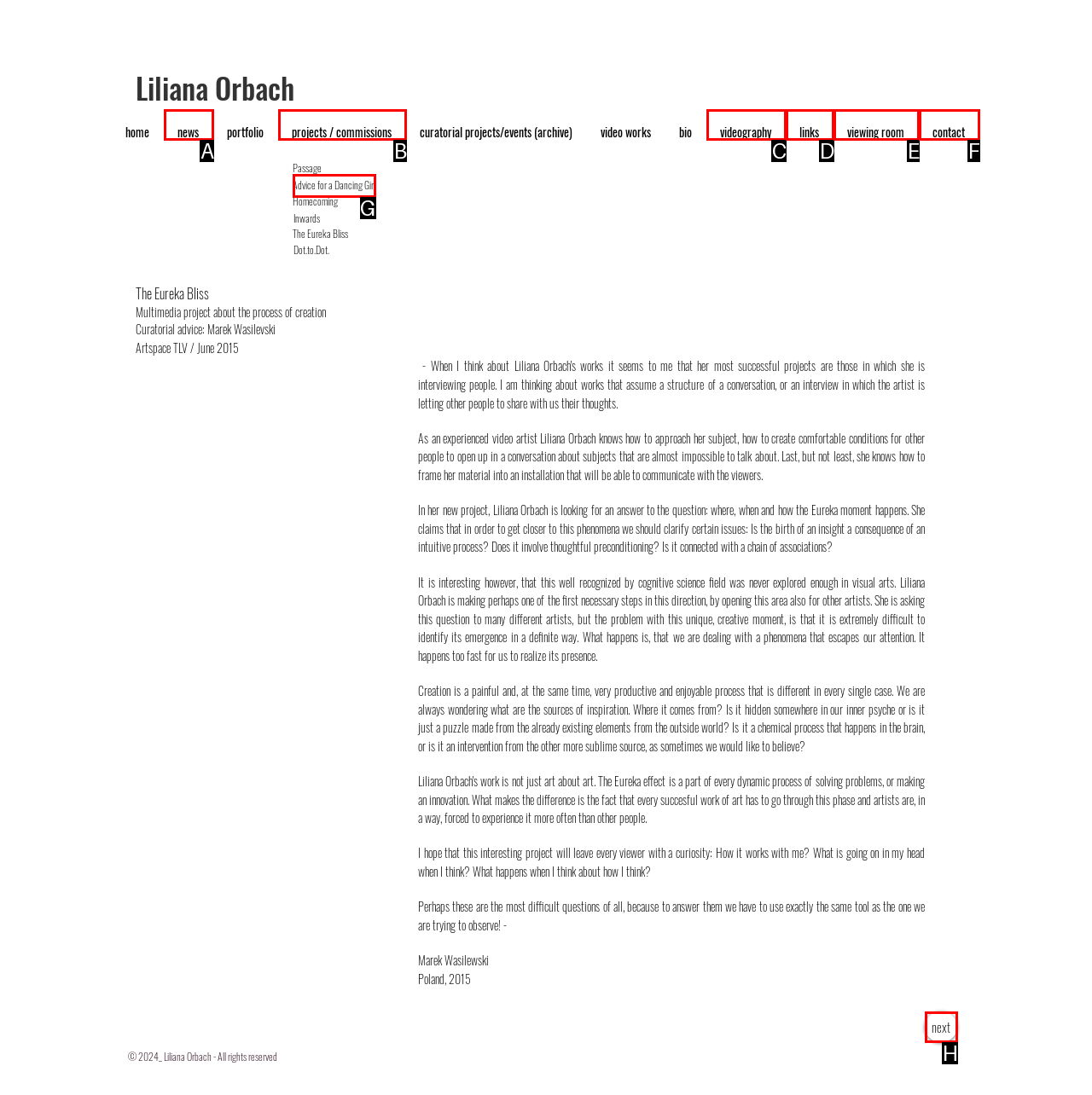Choose the letter that corresponds to the correct button to accomplish the task: go to the 'next' page
Reply with the letter of the correct selection only.

H